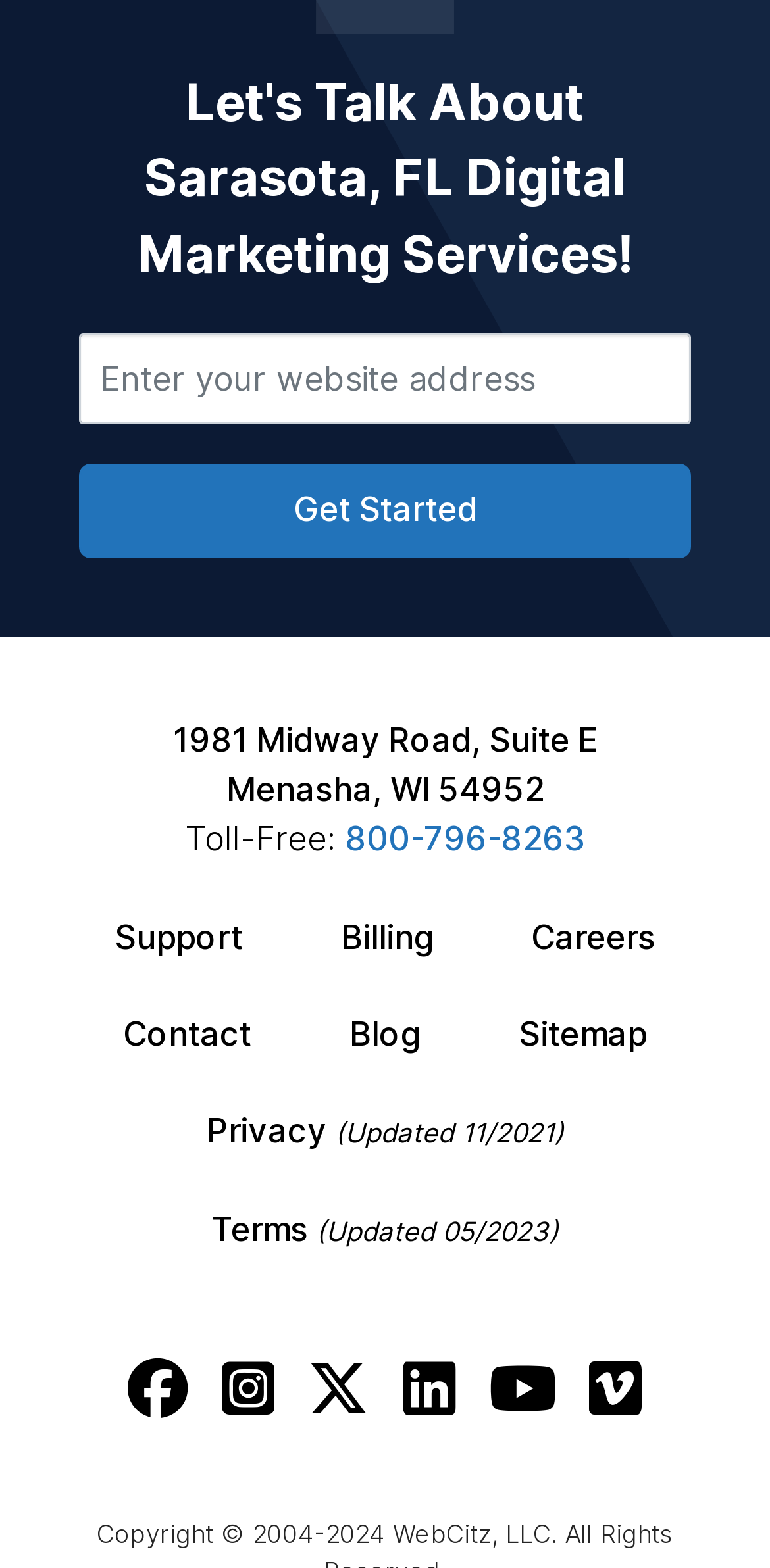What is the address of the company?
Please answer the question with a single word or phrase, referencing the image.

1981 Midway Road, Suite E Menasha, WI 54952